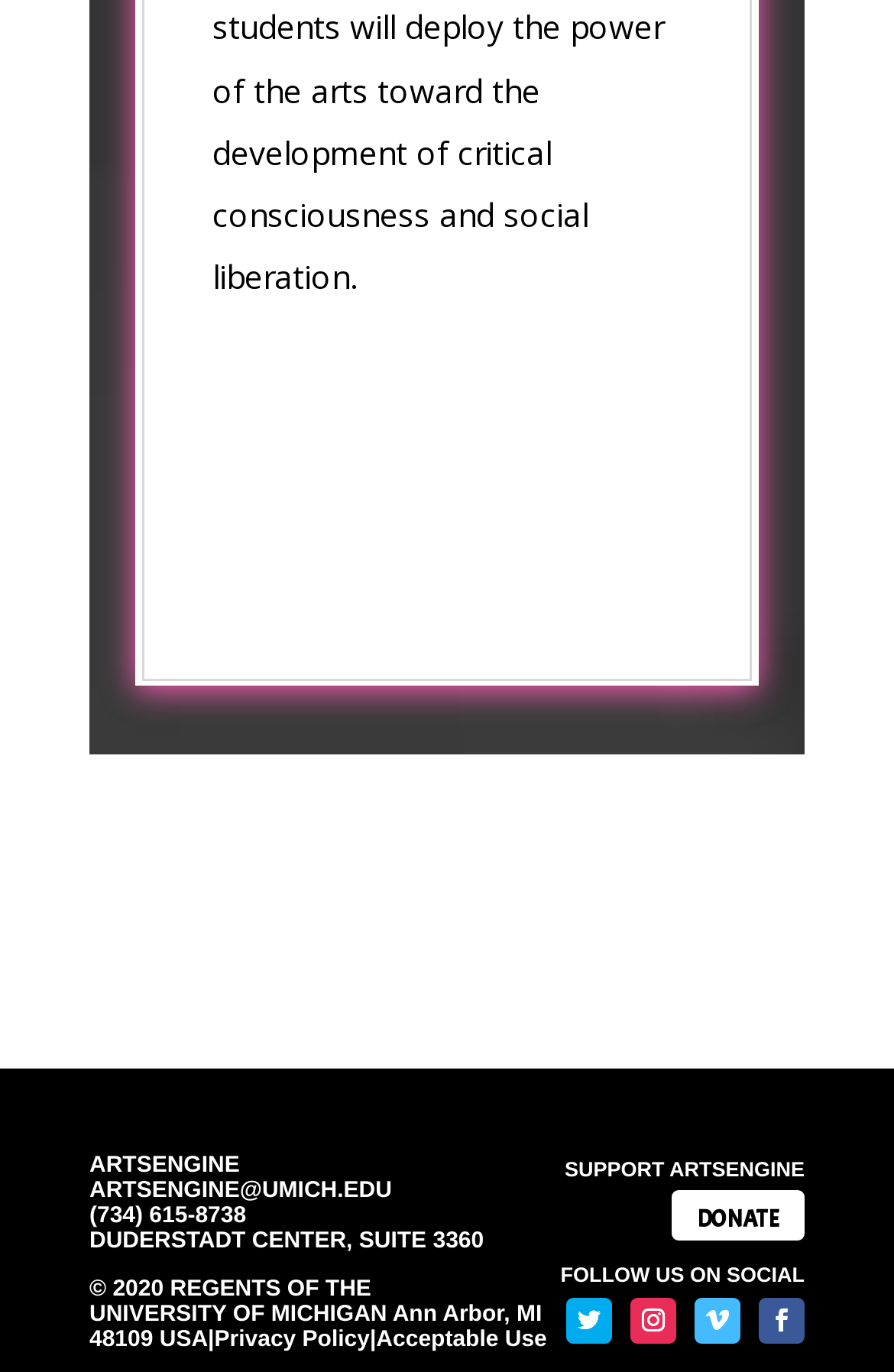What is the address of the organization?
Offer a detailed and full explanation in response to the question.

The address of the organization can be found at the bottom of the webpage, where it is written in a static text element as 'DUDERSTADT CENTER, SUITE 3360'.